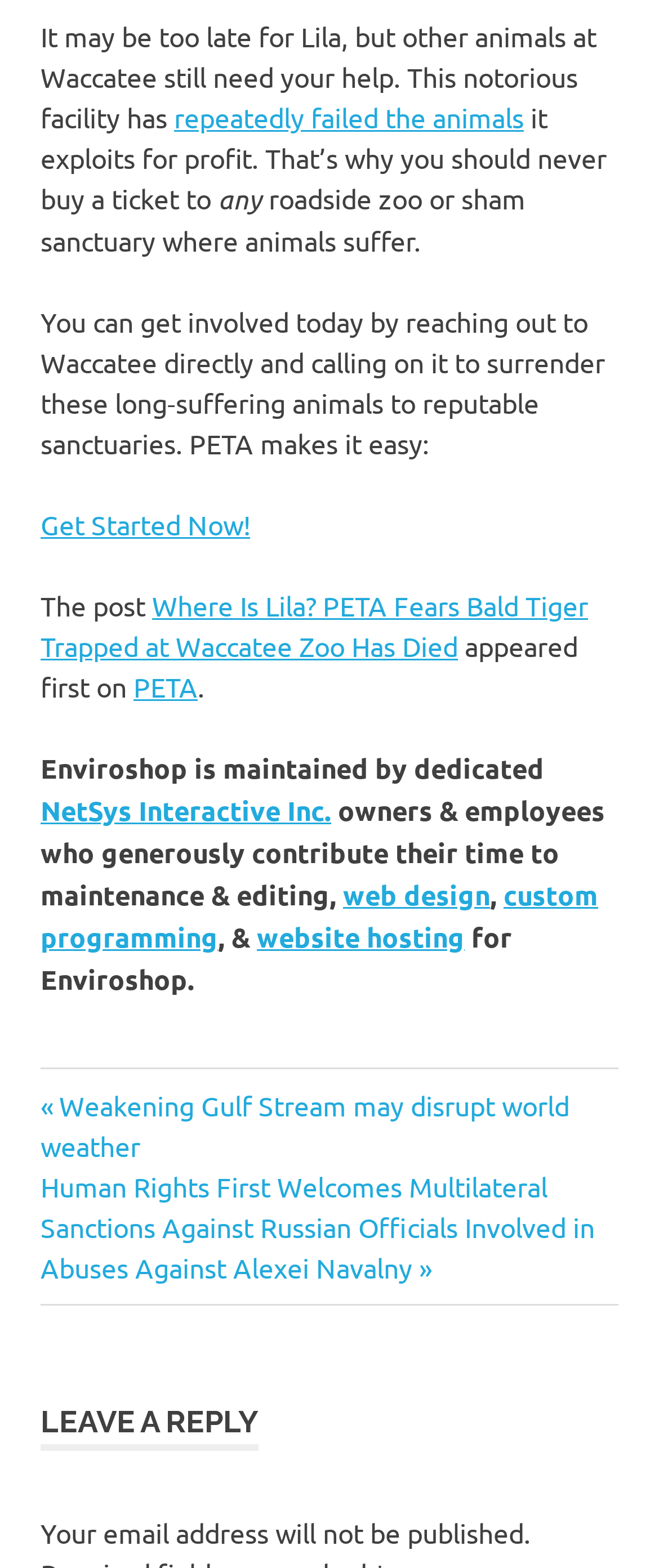Please determine the bounding box coordinates for the element with the description: "Zoos".

[0.062, 0.79, 0.174, 0.82]